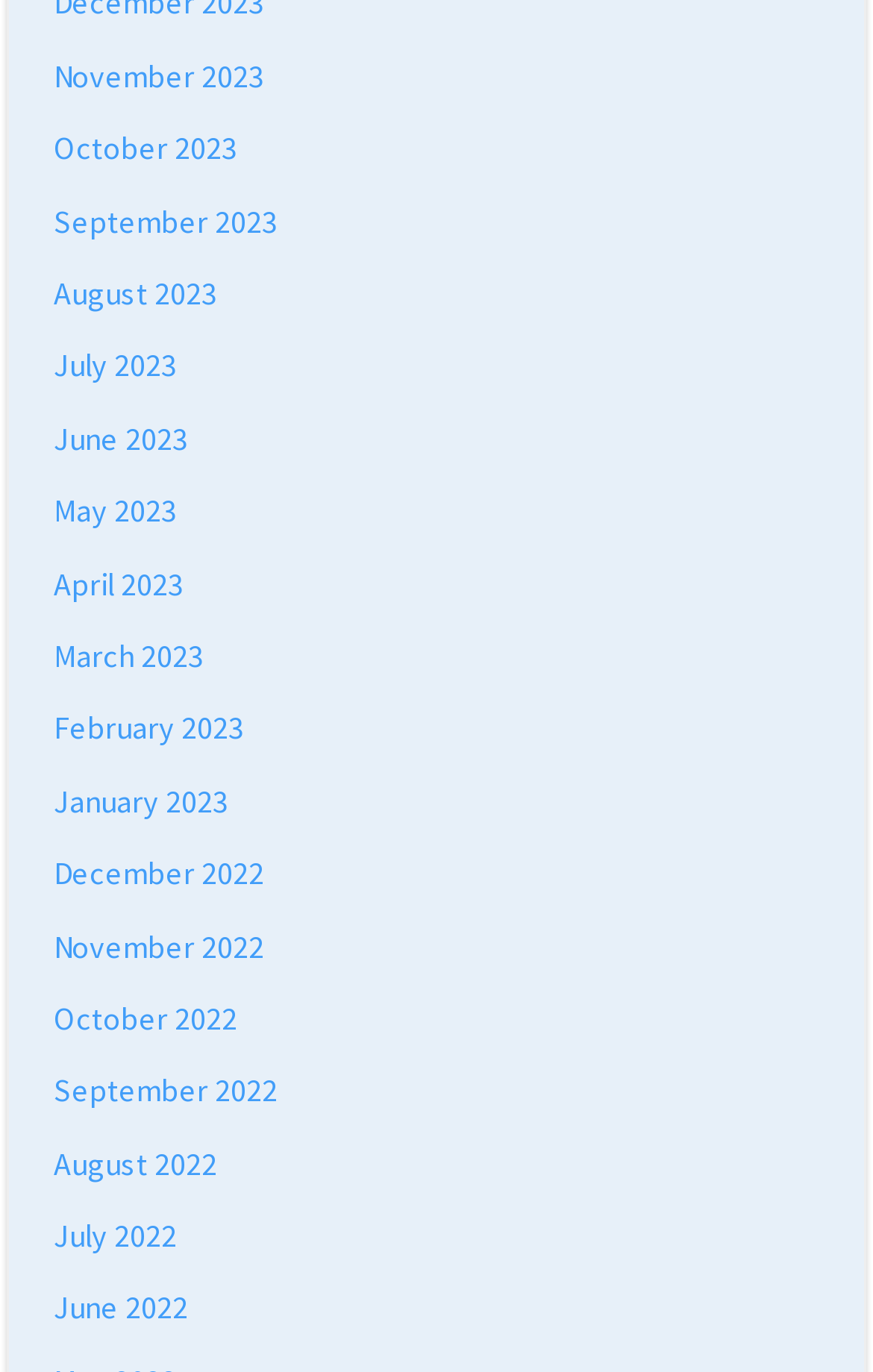Show the bounding box coordinates of the region that should be clicked to follow the instruction: "view June 2022."

[0.062, 0.939, 0.215, 0.968]